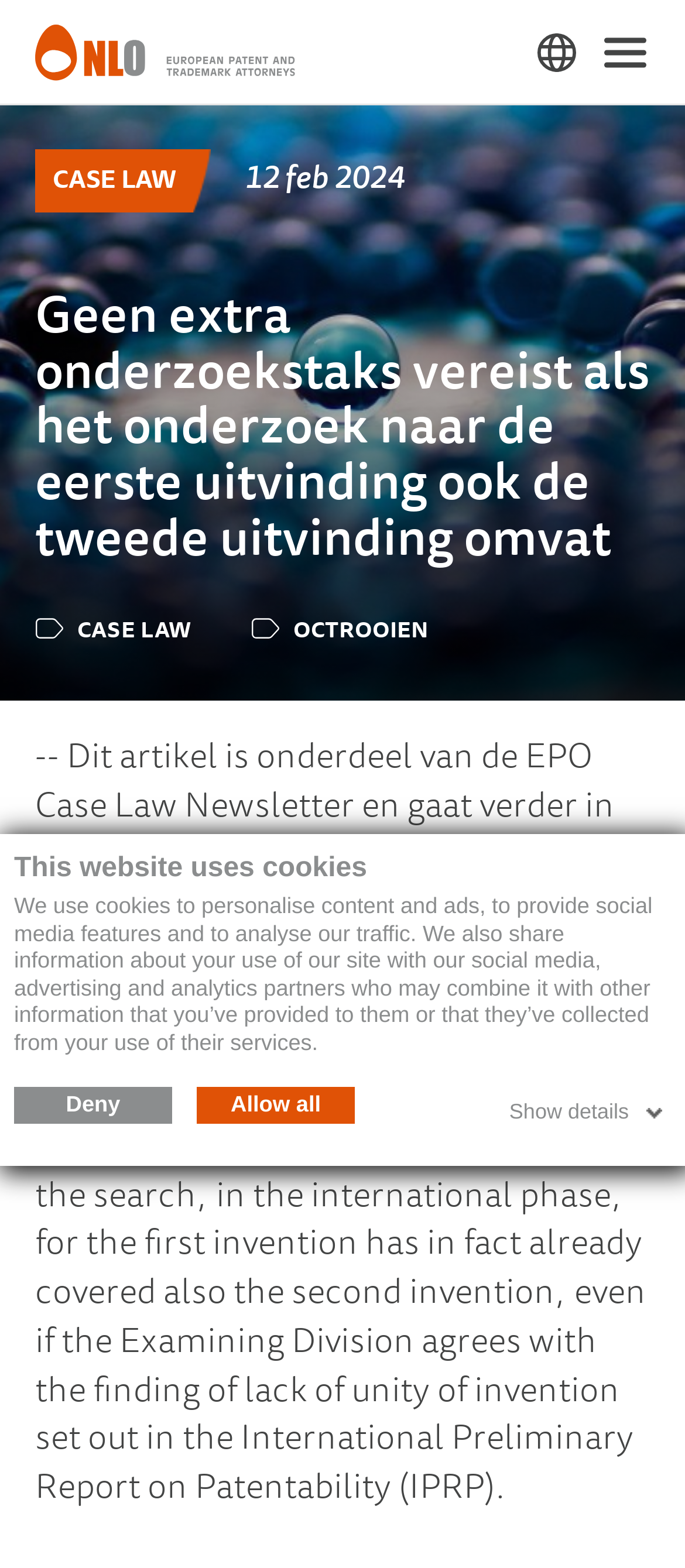Please locate the bounding box coordinates of the region I need to click to follow this instruction: "Click the 'NLO' link".

[0.051, 0.016, 0.431, 0.052]